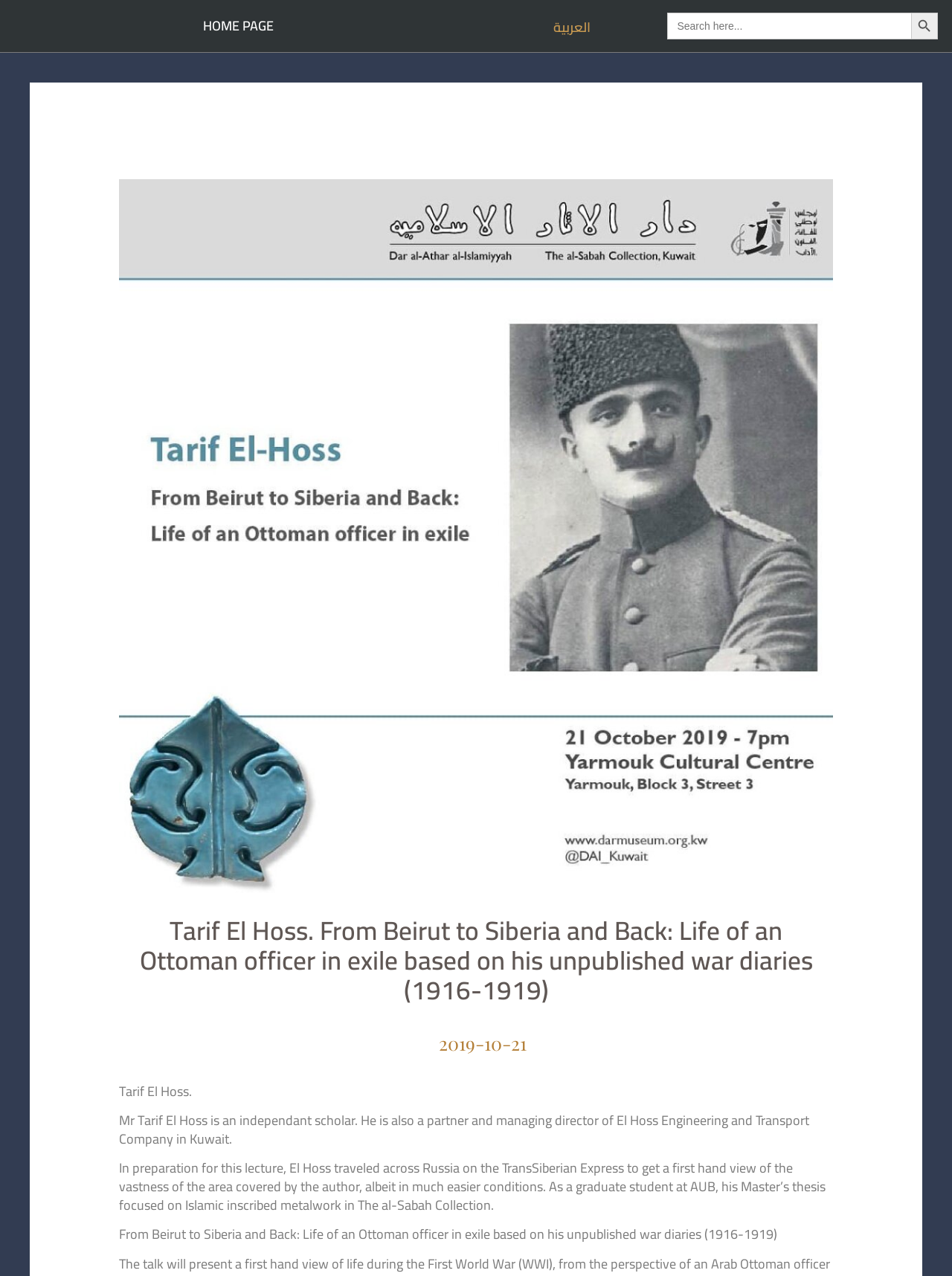What is the name of the scholar?
Can you offer a detailed and complete answer to this question?

The name of the scholar can be found in the heading element 'Tarif El Hoss. From Beirut to Siberia and Back: Life of an Ottoman officer in exile based on his unpublished war diaries (1916-1919)' which is located at the top of the webpage.